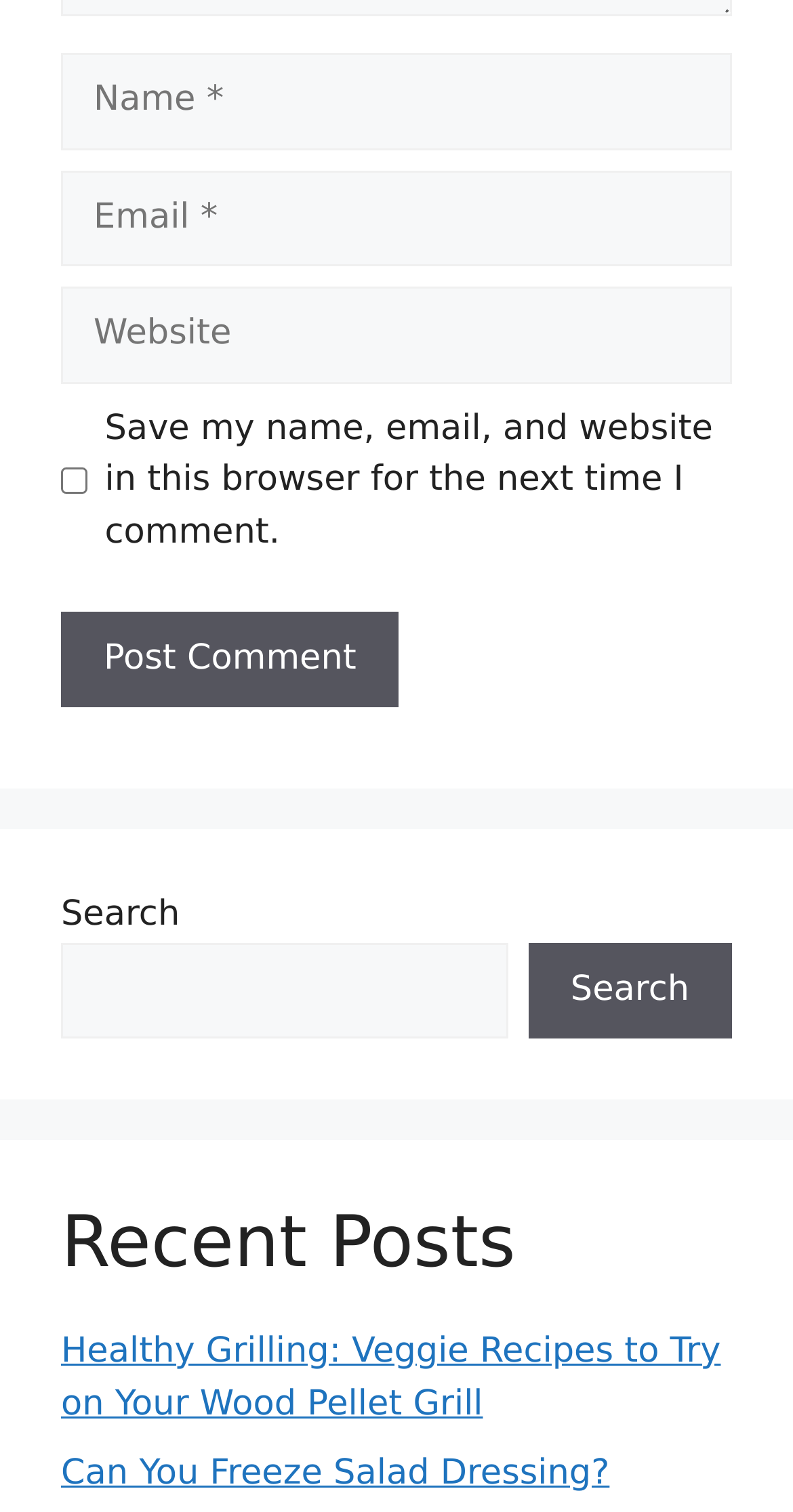Find the bounding box coordinates for the HTML element described in this sentence: "name="submit" value="Post Comment"". Provide the coordinates as four float numbers between 0 and 1, in the format [left, top, right, bottom].

[0.077, 0.404, 0.503, 0.468]